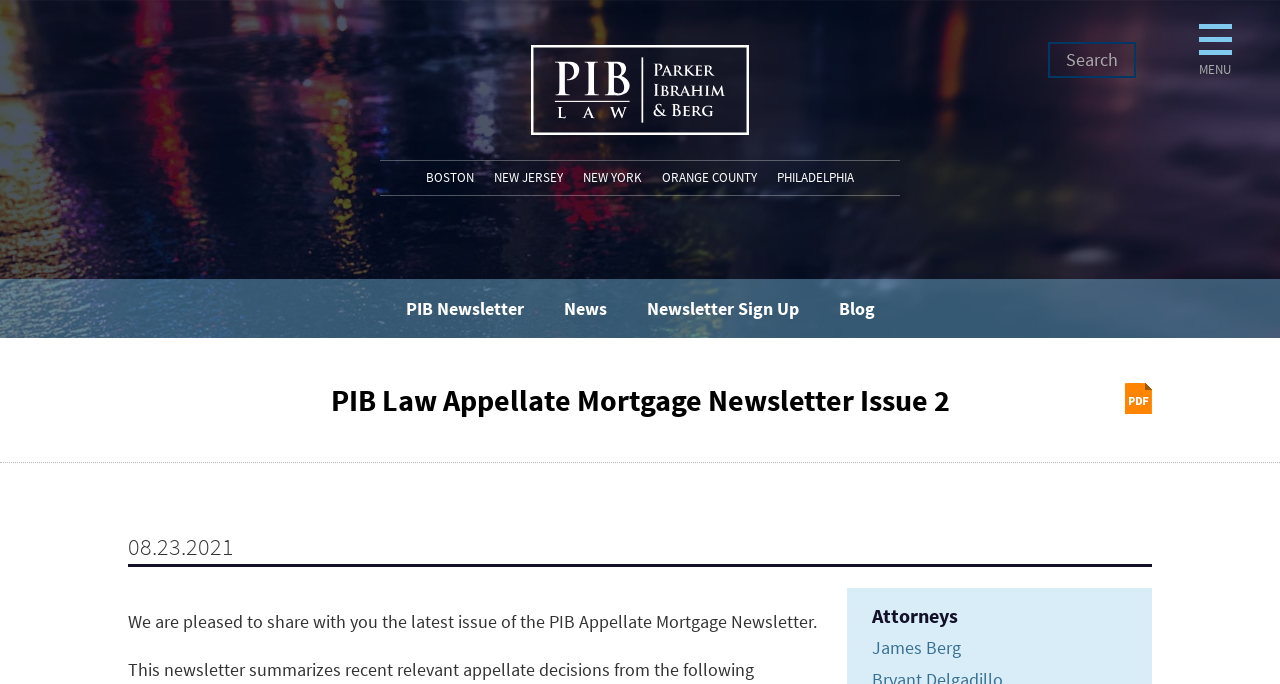What is the name of the law firm?
Using the image, answer in one word or phrase.

PIB Law